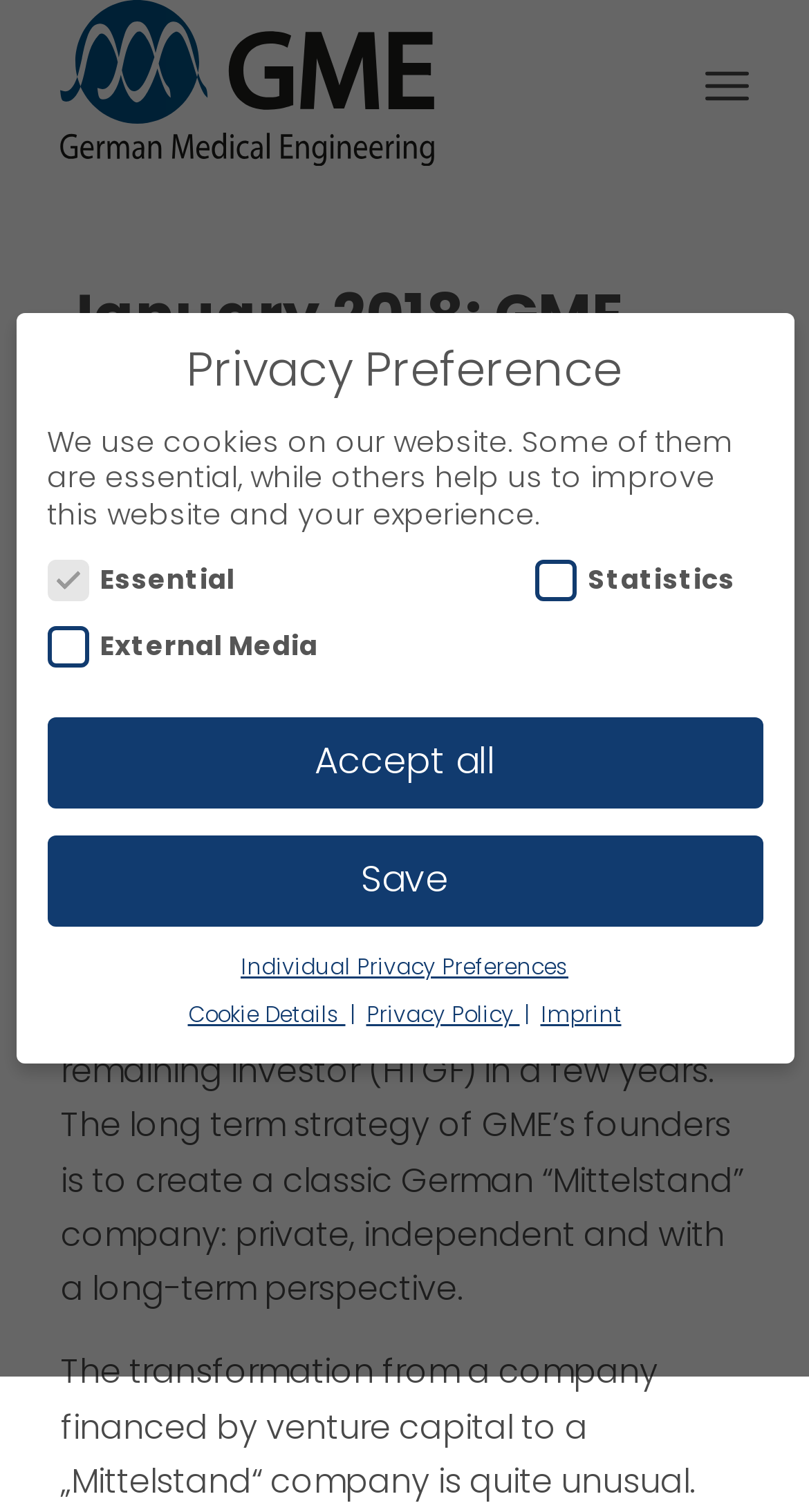Use a single word or phrase to answer the question: What is the company's long-term strategy?

Create a classic German Mittelstand company